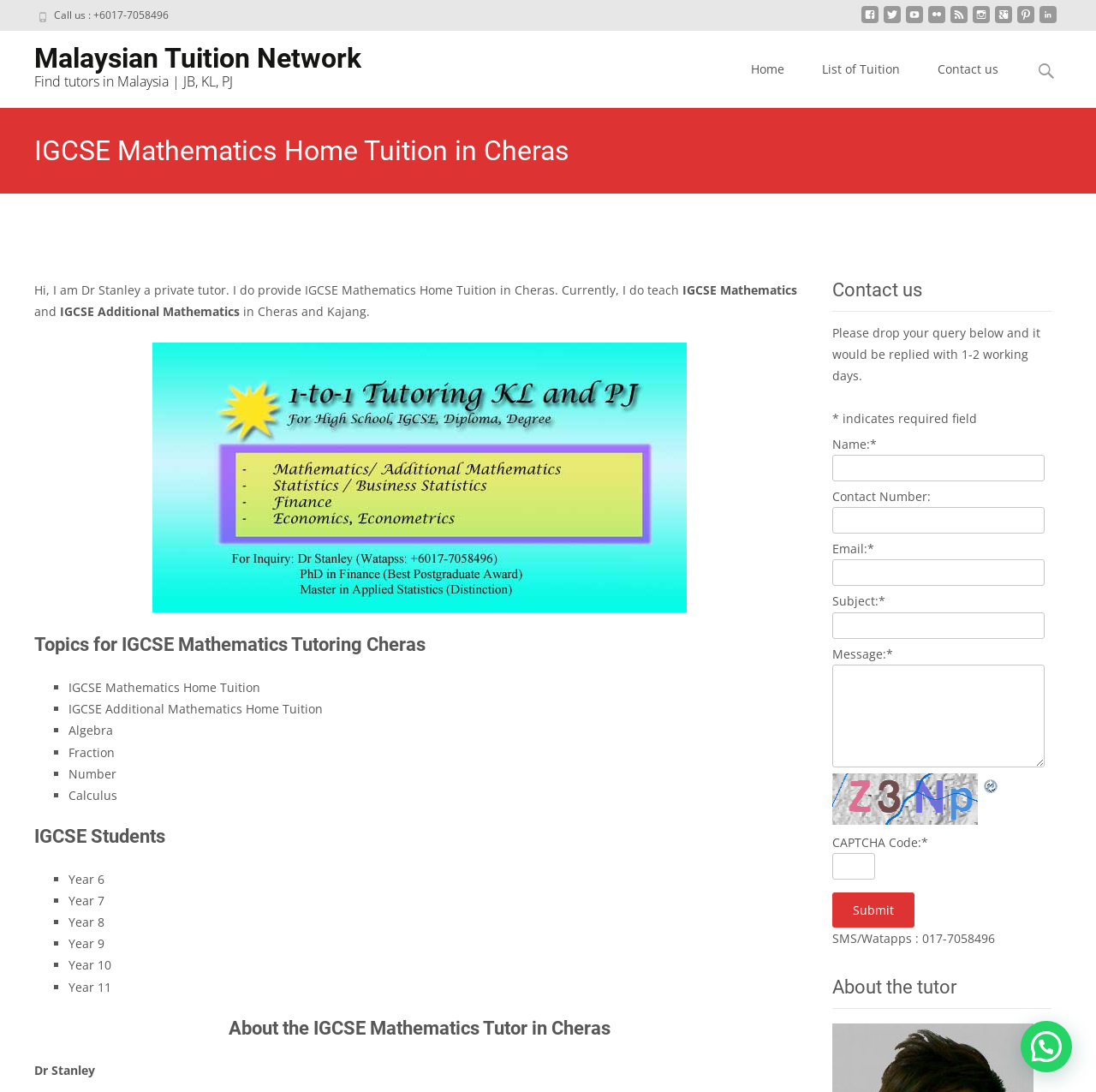What is the tutor's name?
Use the information from the screenshot to give a comprehensive response to the question.

The tutor's name is mentioned in the 'About the IGCSE Mathematics Tutor in Cheras' section, which is 'Dr Stanley'.